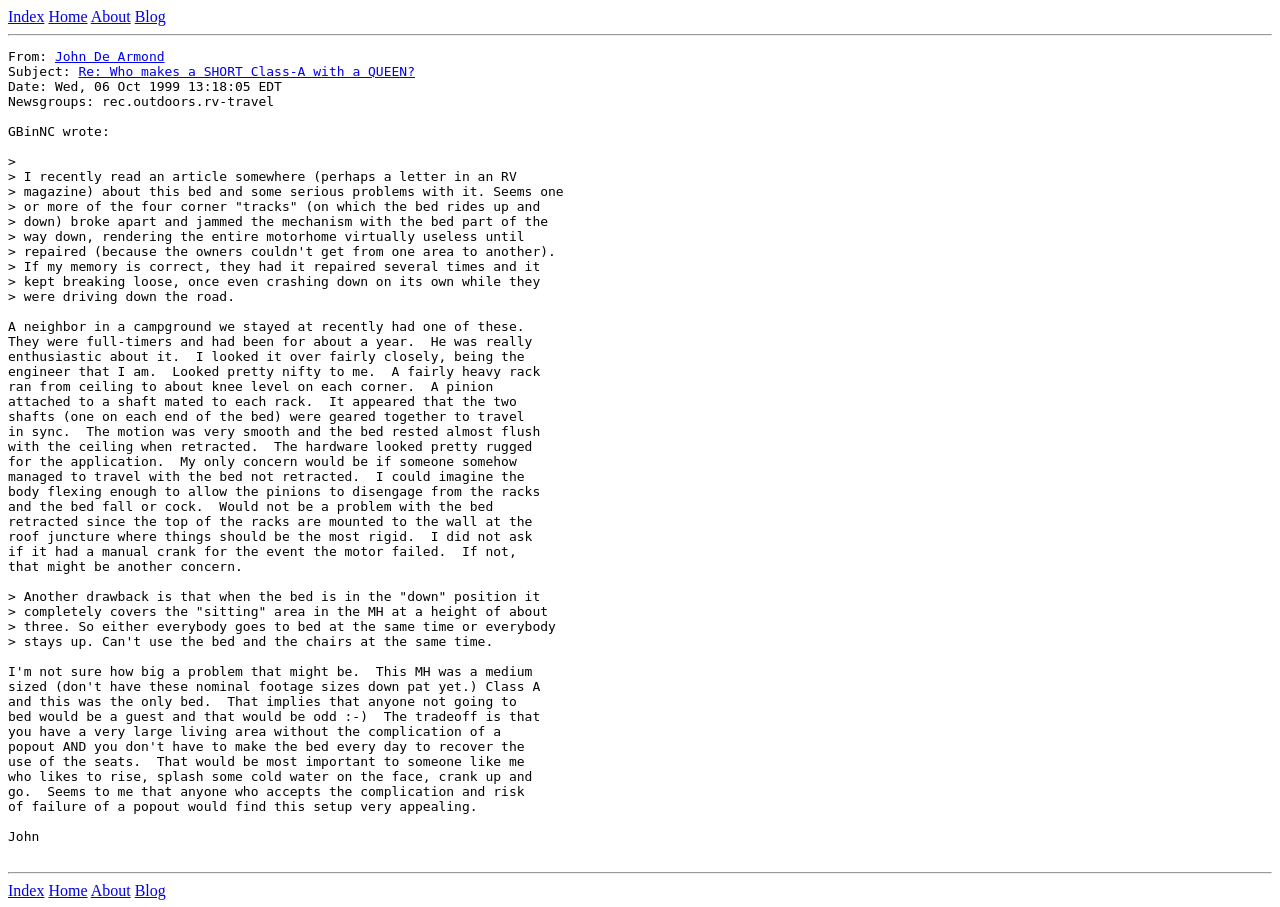What is the topic of the discussion?
Please provide a detailed and comprehensive answer to the question.

Based on the content of the webpage, it appears that the discussion is about a specific type of RV lift bed, with the author sharing their experience and concerns about its functionality and potential drawbacks.